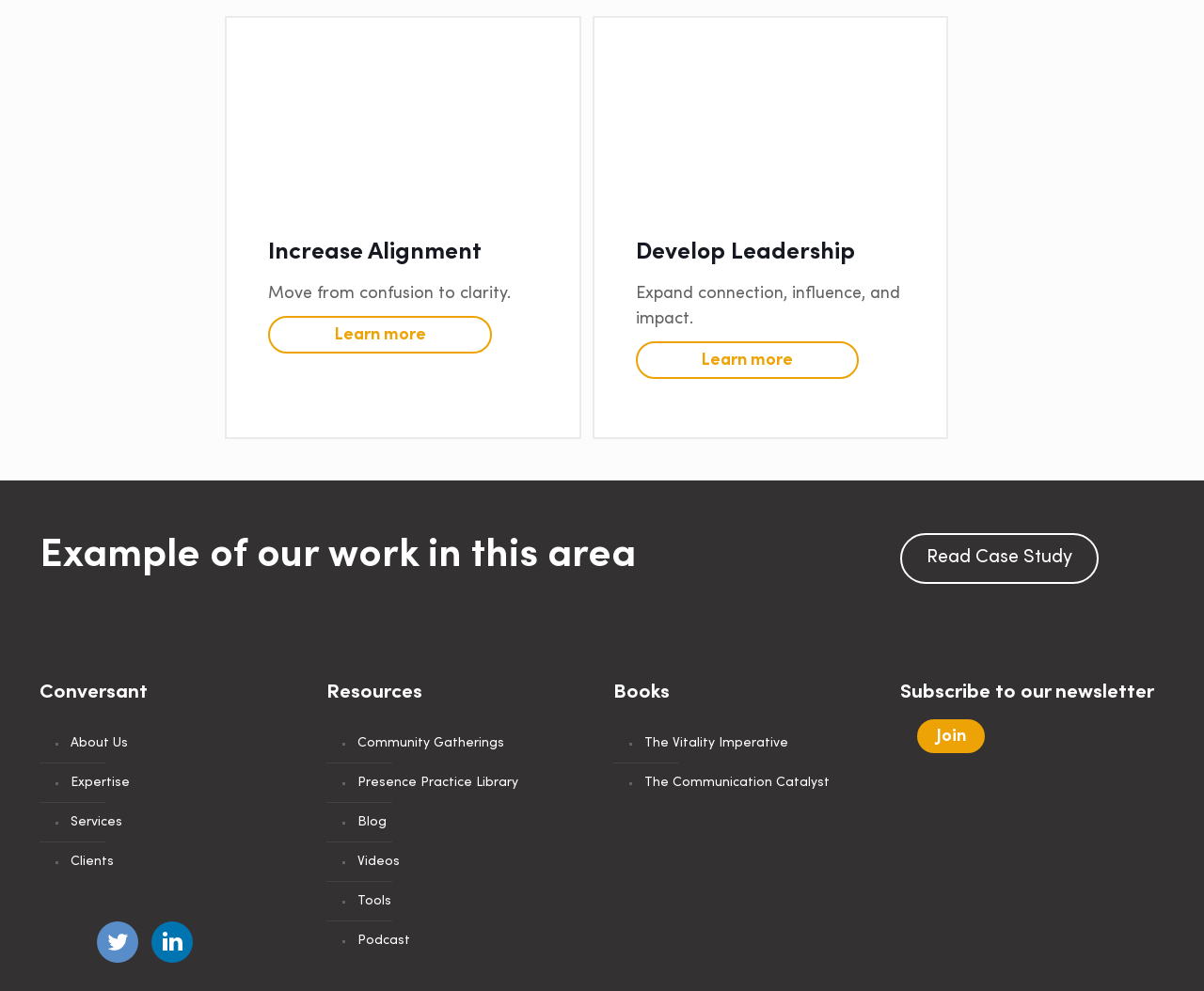Identify the bounding box coordinates of the section to be clicked to complete the task described by the following instruction: "Read a case study". The coordinates should be four float numbers between 0 and 1, formatted as [left, top, right, bottom].

[0.748, 0.538, 0.912, 0.59]